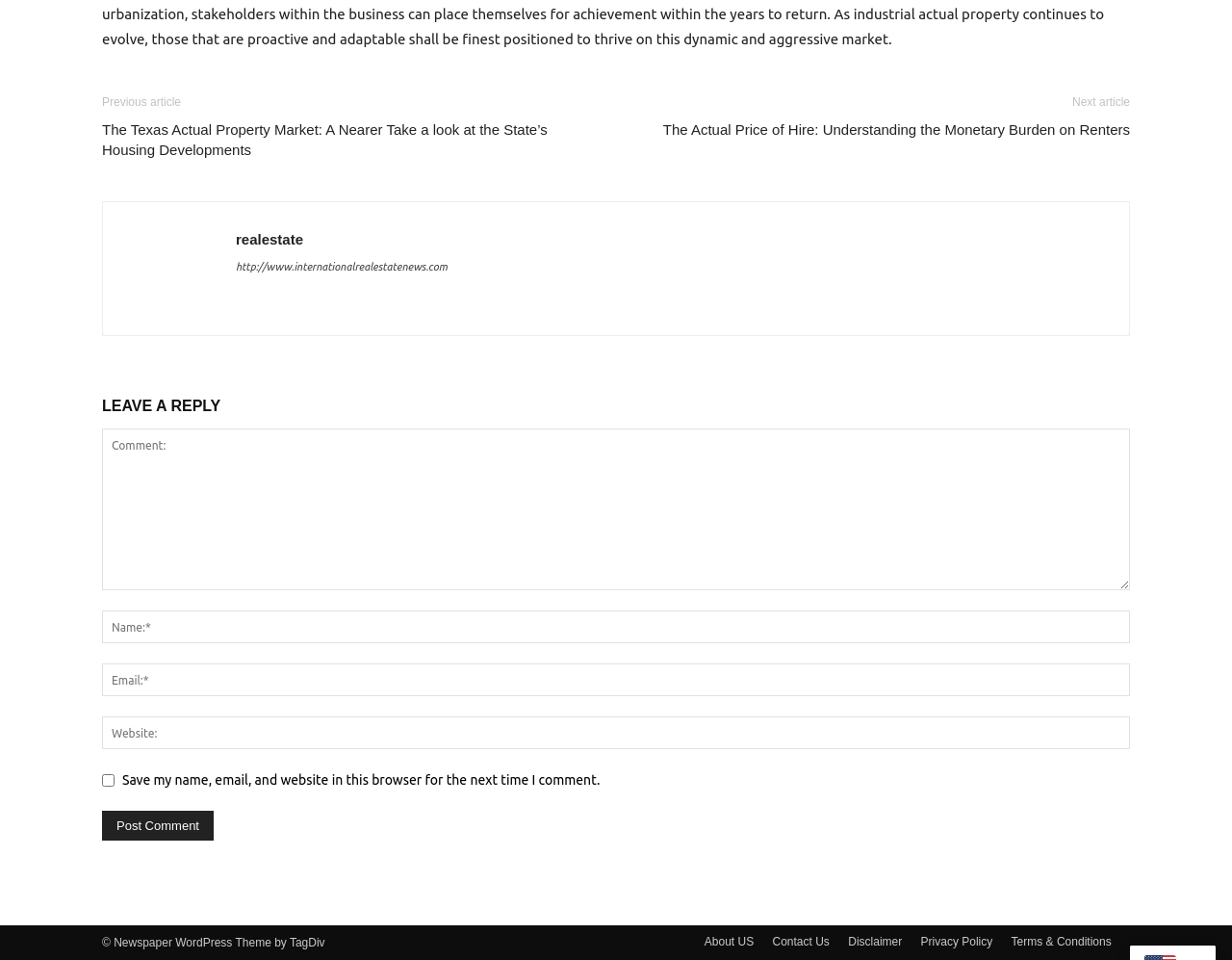Please find the bounding box coordinates of the element that needs to be clicked to perform the following instruction: "Post a comment". The bounding box coordinates should be four float numbers between 0 and 1, represented as [left, top, right, bottom].

[0.083, 0.845, 0.173, 0.876]